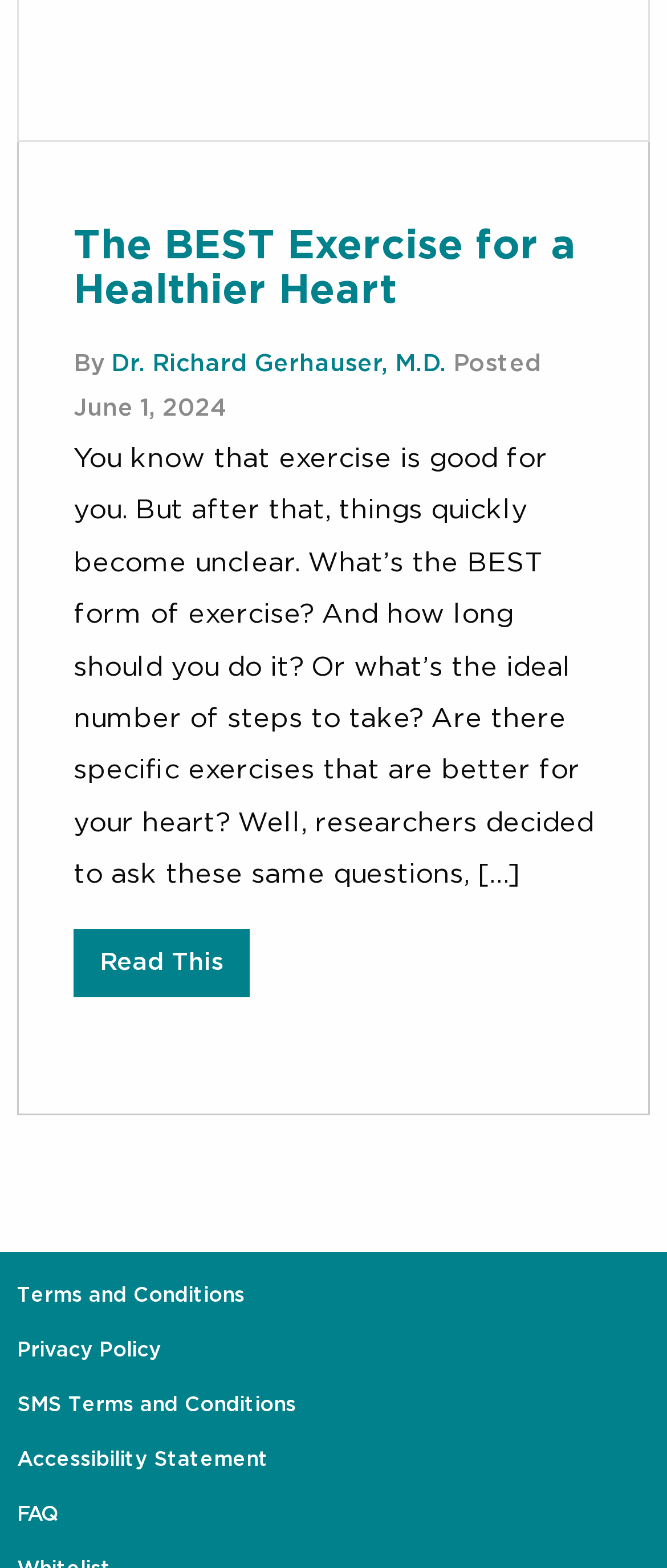What is the topic of the article?
Can you provide a detailed and comprehensive answer to the question?

I determined the topic of the article by looking at the main heading 'The BEST Exercise for a Healthier Heart' and the brief introduction that follows, which discusses the benefits of exercise for heart health.